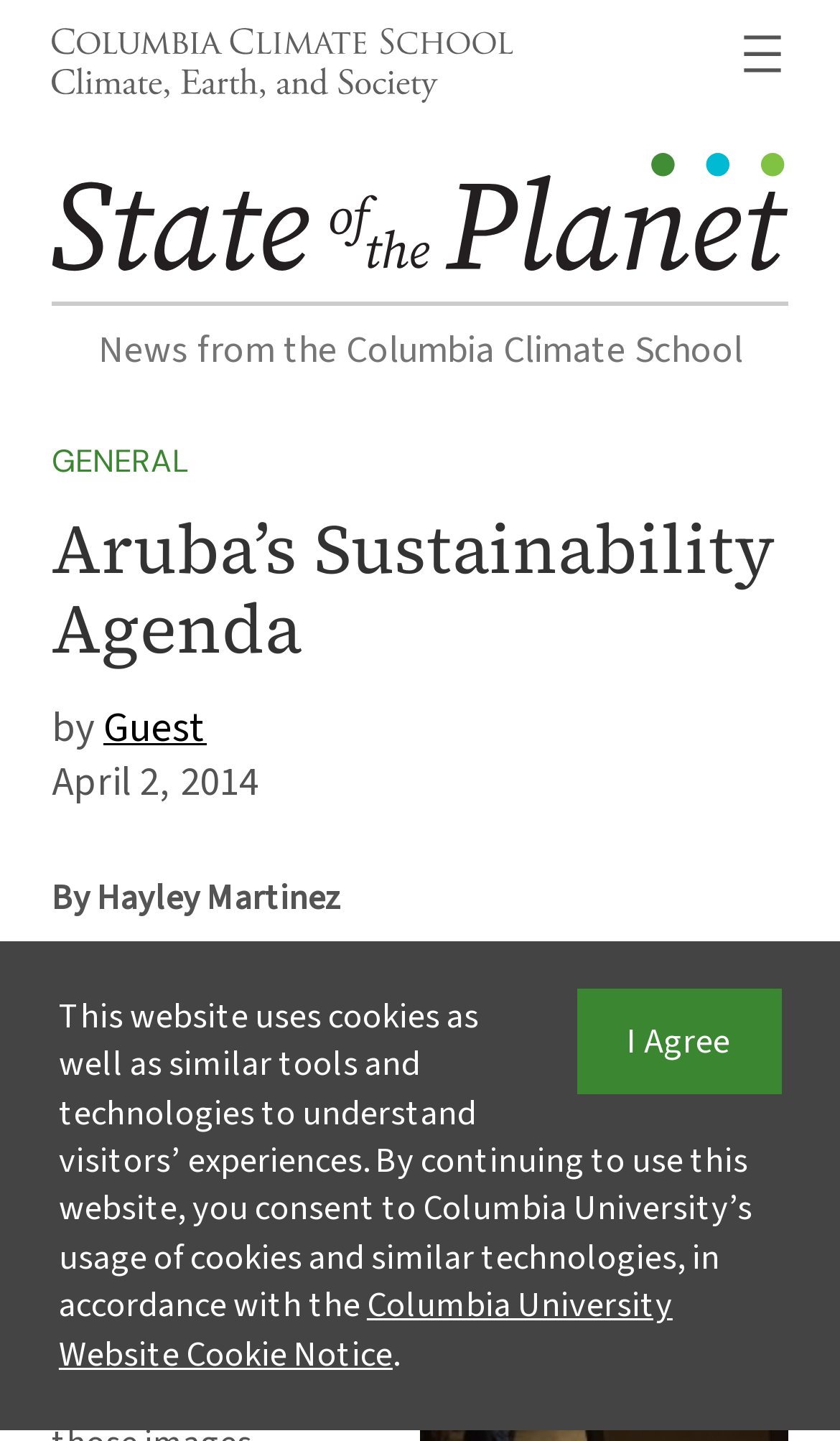What is the name of the website's section?
Answer the question with a detailed and thorough explanation.

The answer can be found by looking at the link element with the text 'State of the Planet' which is a child of the Root Element.